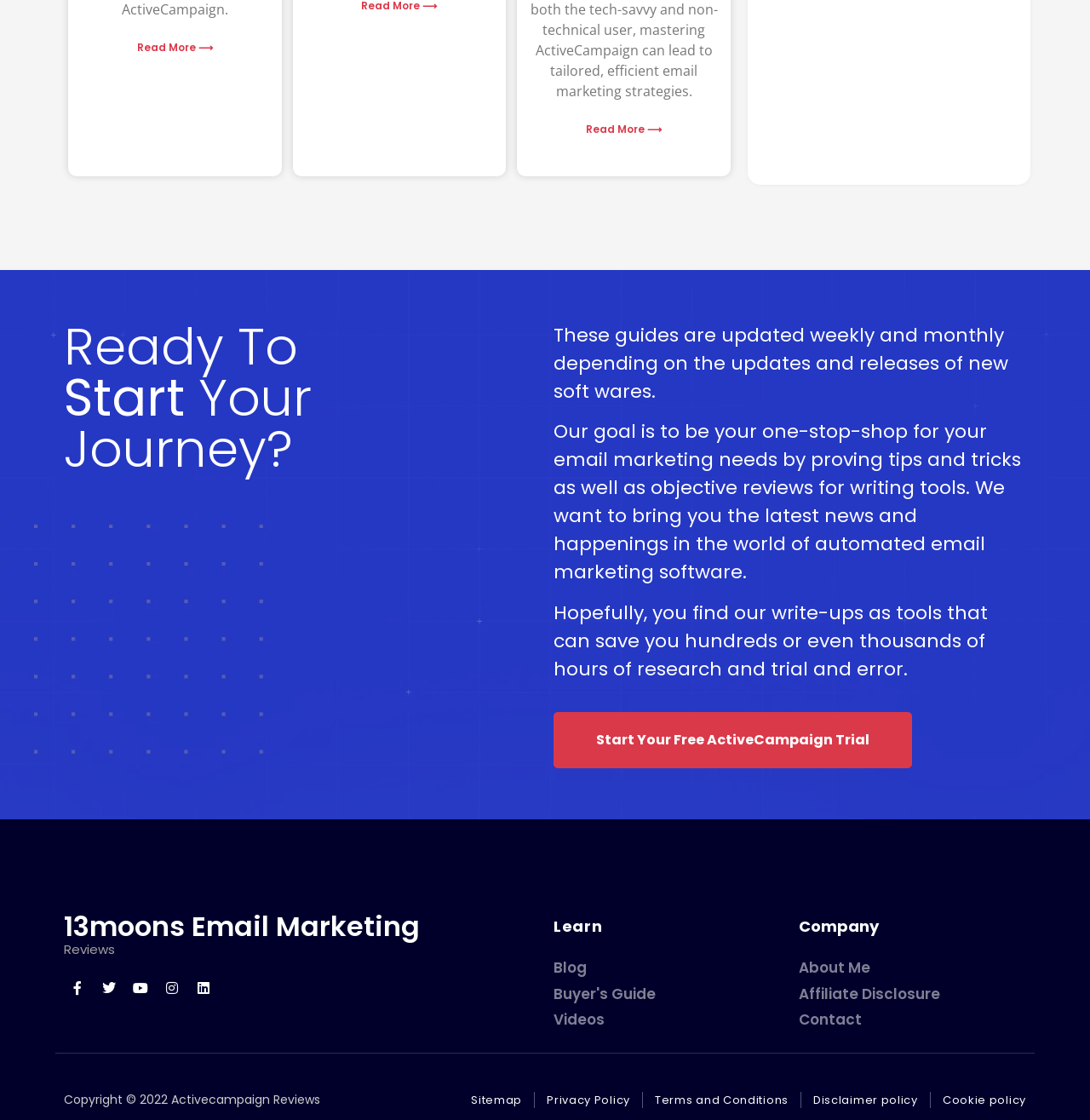Please locate the clickable area by providing the bounding box coordinates to follow this instruction: "Start your free ActiveCampaign trial".

[0.508, 0.636, 0.837, 0.686]